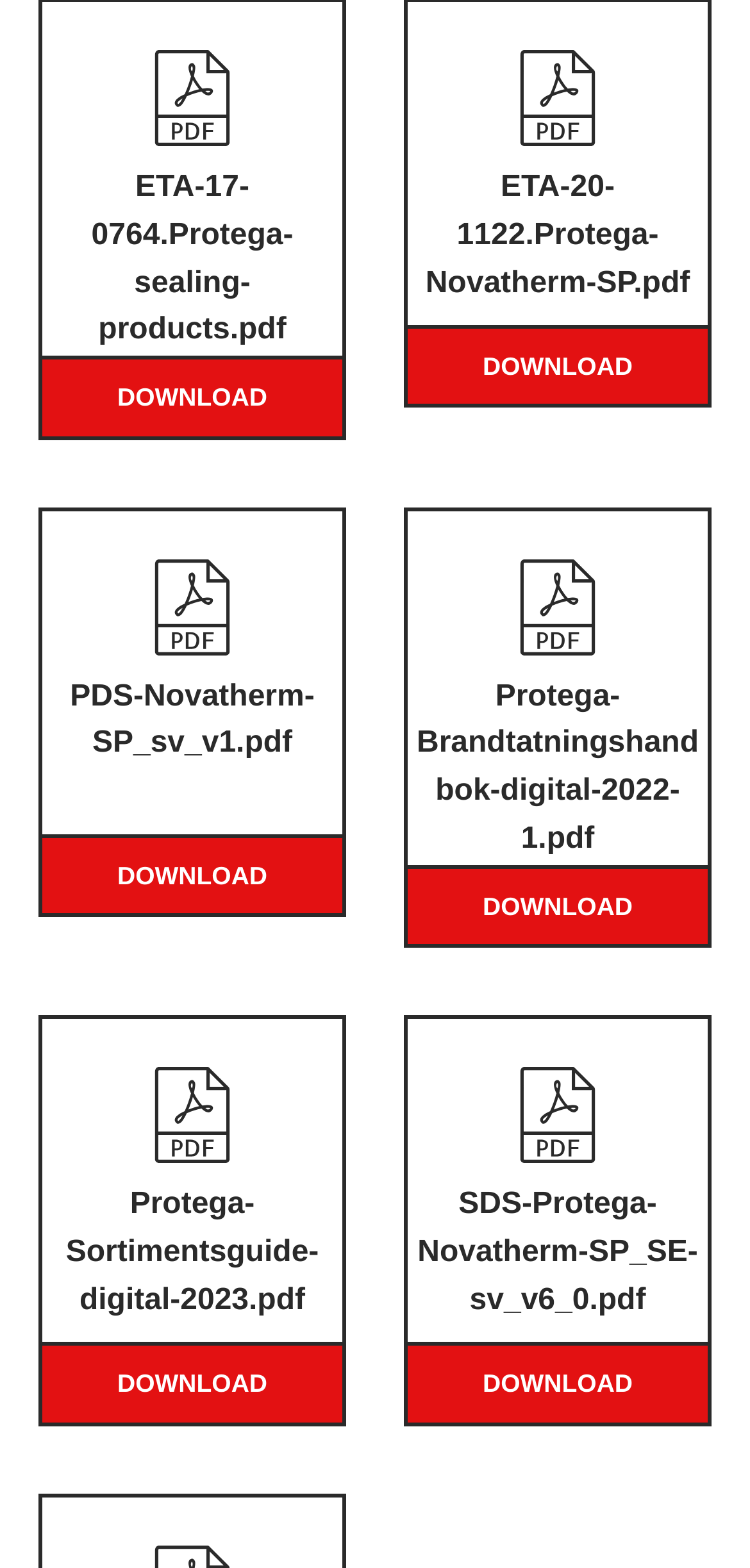Identify the bounding box for the UI element that is described as follows: "Download".

[0.051, 0.227, 0.462, 0.28]